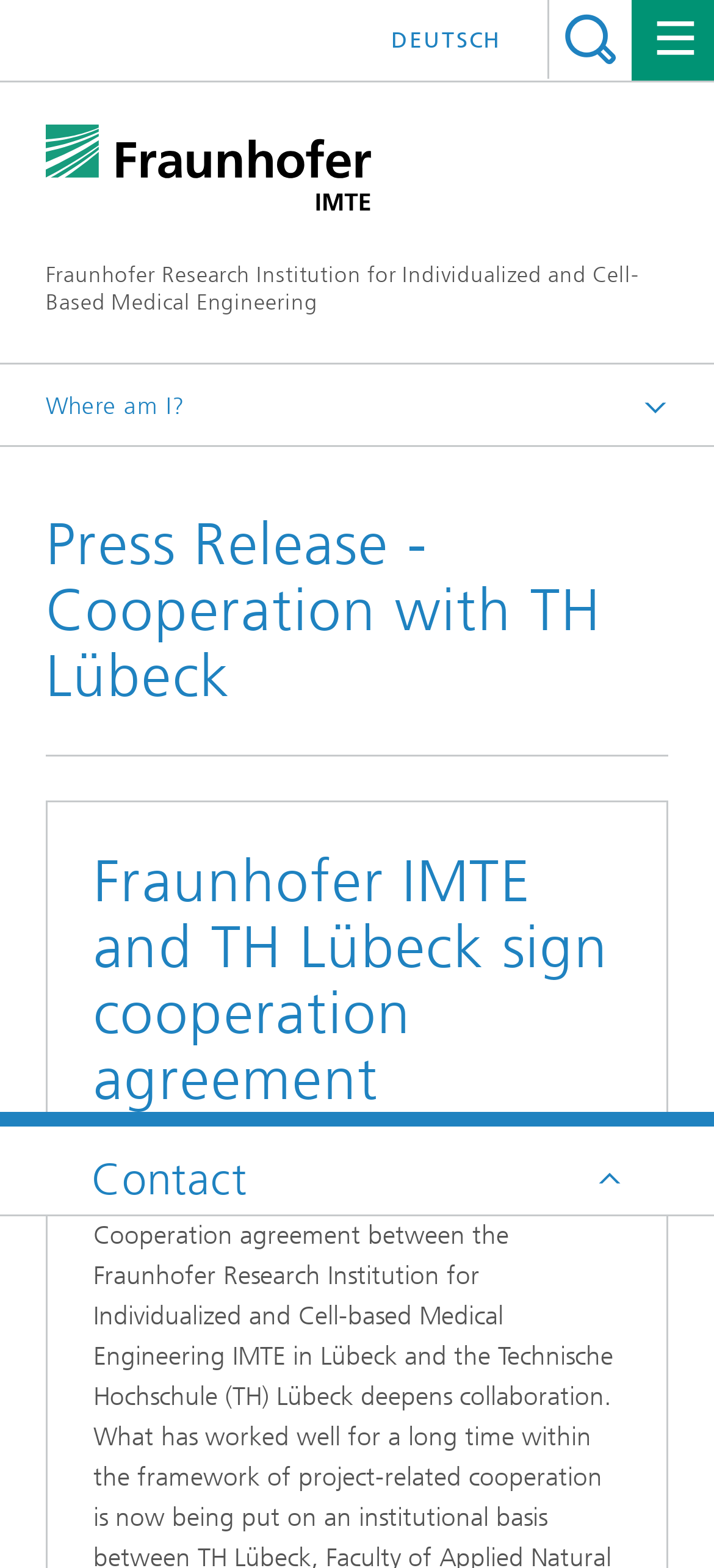From the webpage screenshot, predict the bounding box coordinates (top-left x, top-left y, bottom-right x, bottom-right y) for the UI element described here: name="queryString"

[0.128, 0.009, 0.872, 0.048]